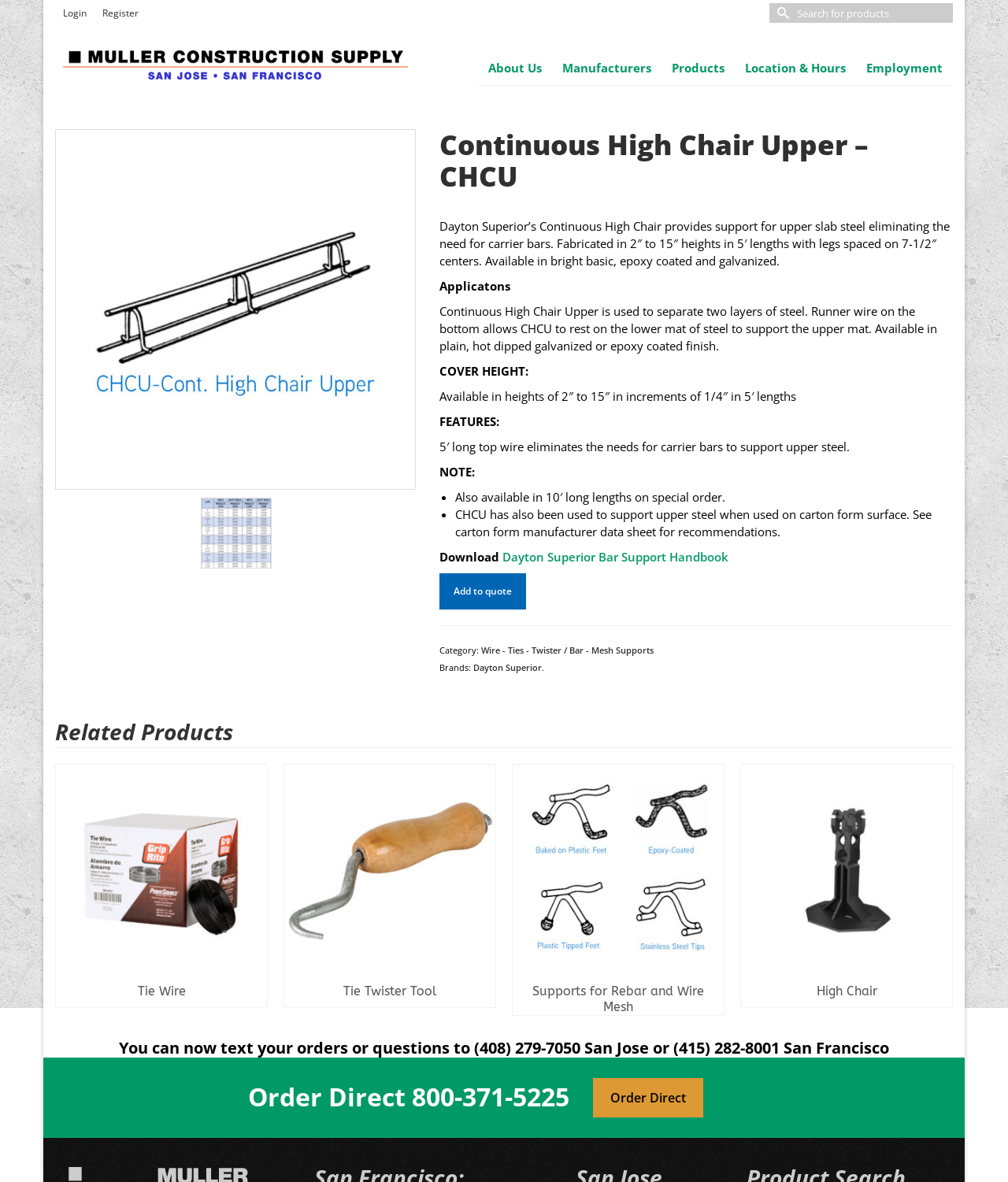Indicate the bounding box coordinates of the element that must be clicked to execute the instruction: "View product details of Continuous High Chair Upper - CHCU". The coordinates should be given as four float numbers between 0 and 1, i.e., [left, top, right, bottom].

[0.055, 0.254, 0.411, 0.267]